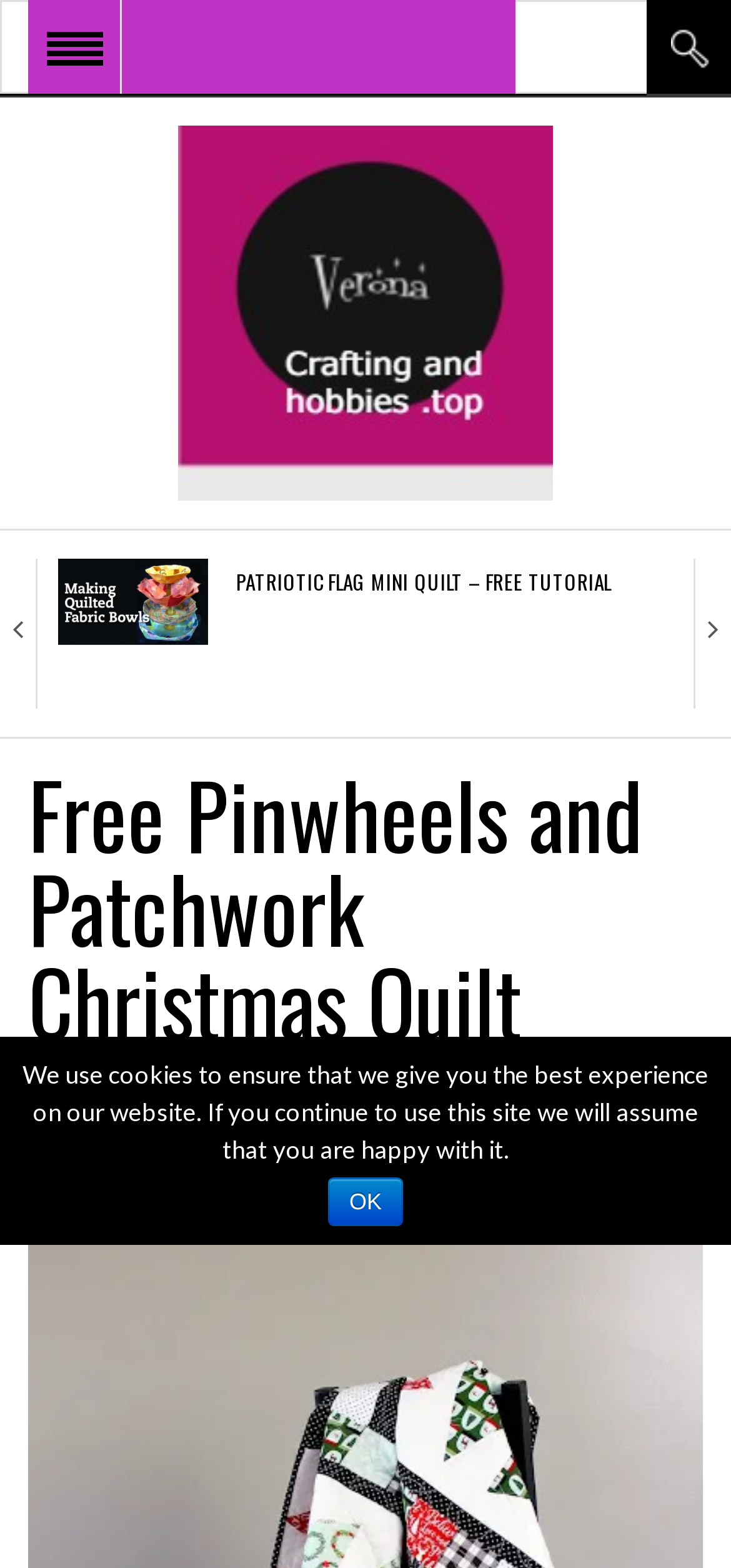Pinpoint the bounding box coordinates of the element you need to click to execute the following instruction: "Click the logo". The bounding box should be represented by four float numbers between 0 and 1, in the format [left, top, right, bottom].

[0.038, 0.08, 0.962, 0.319]